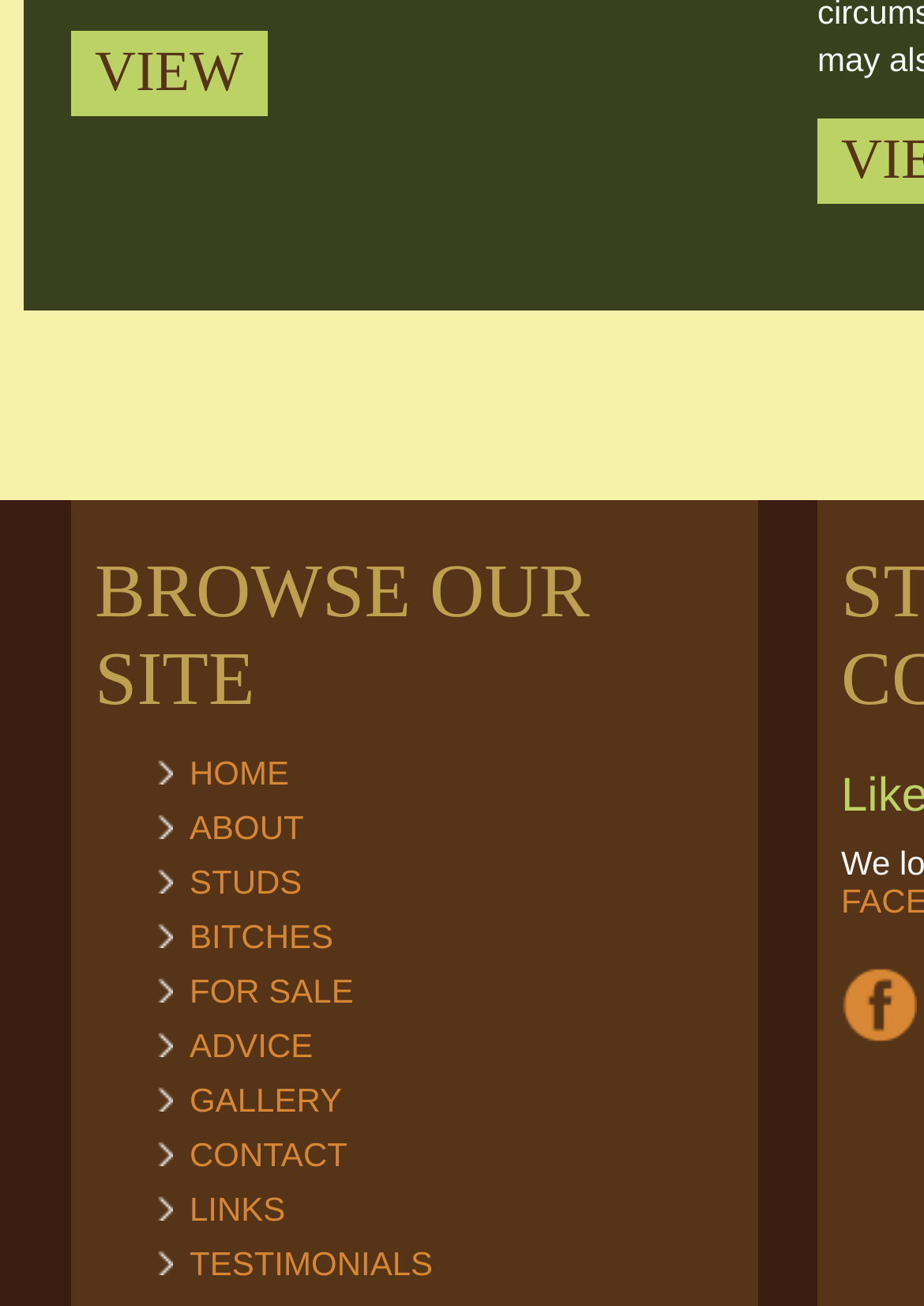Pinpoint the bounding box coordinates of the area that should be clicked to complete the following instruction: "check testimonials". The coordinates must be given as four float numbers between 0 and 1, i.e., [left, top, right, bottom].

[0.205, 0.953, 0.468, 0.982]